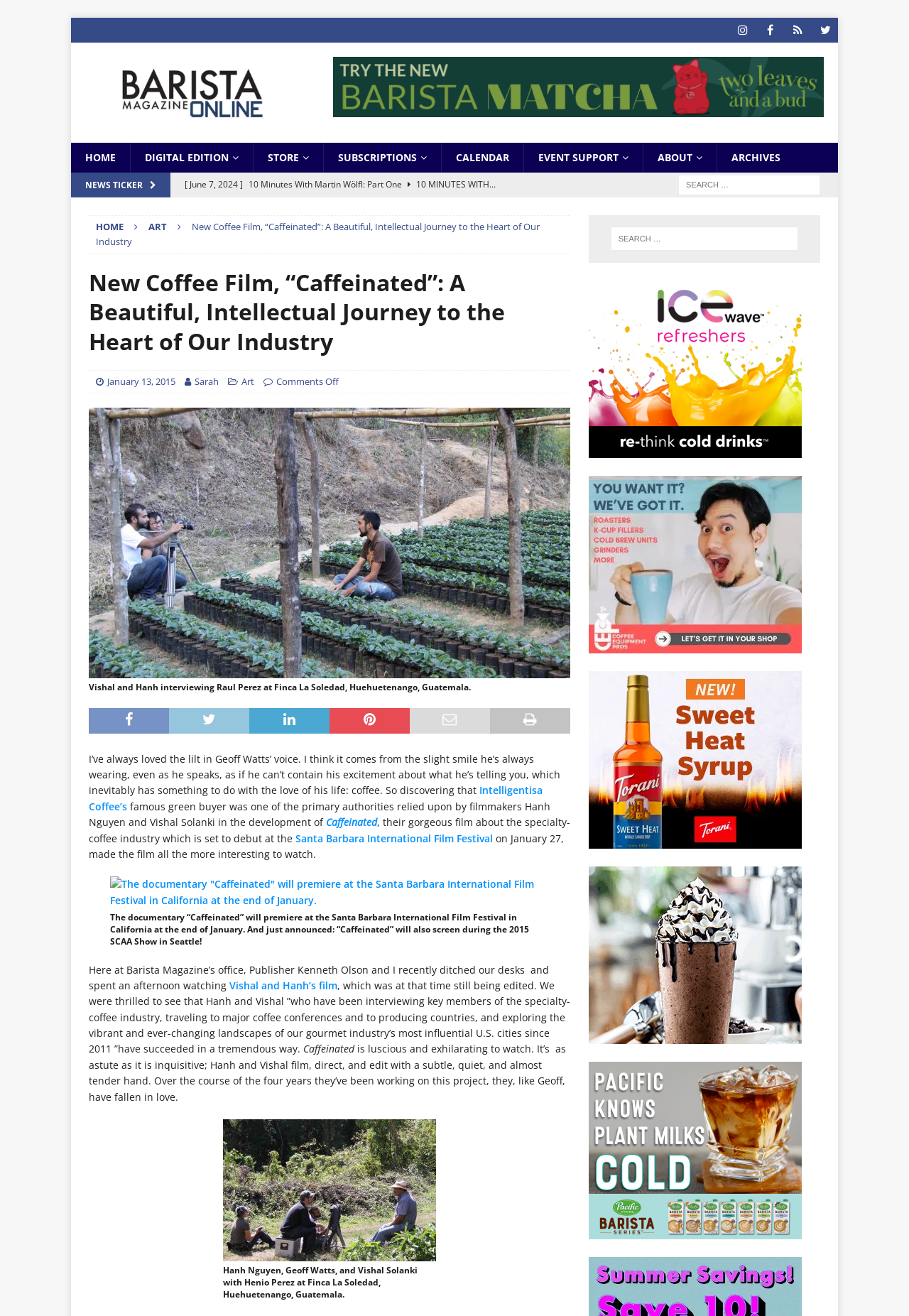Create a full and detailed caption for the entire webpage.

This webpage is about Barista Magazine Online, a coffee news website. At the top right corner, there are four social media links: Instagram, Facebook, Threads, and Twitter. On the top left, there is a logo of Barista Magazine Online, which is also a link. Below the logo, there is a leaderboard banner ad for Two Leaves and a Bud.

The main navigation menu is located at the top center, with links to HOME, DIGITAL EDITION, STORE, SUBSCRIPTIONS, CALENDAR, EVENT SUPPORT, ABOUT, and ARCHIVES. Below the navigation menu, there is a news ticker section with five news articles, each with a date and a brief summary.

The main content of the webpage is an article about a new coffee film called "Caffeinated", which is a beautiful and intellectual journey to the heart of the coffee industry. The article is written by Sarah and has a header with the title, author, and date. There is a figure with an image and a caption describing the film. The article is divided into several paragraphs, with links to Intelligentisa Coffee and the Santa Barbara International Film Festival.

On the right side of the webpage, there is a search box and several banner ads for coffee-related products, including Next Wave Ice Wave Refreshers, Coffee Equipment Pros, Torani Sweet Heat Syrup, Ghirardelli, and Pacific Plant milks.